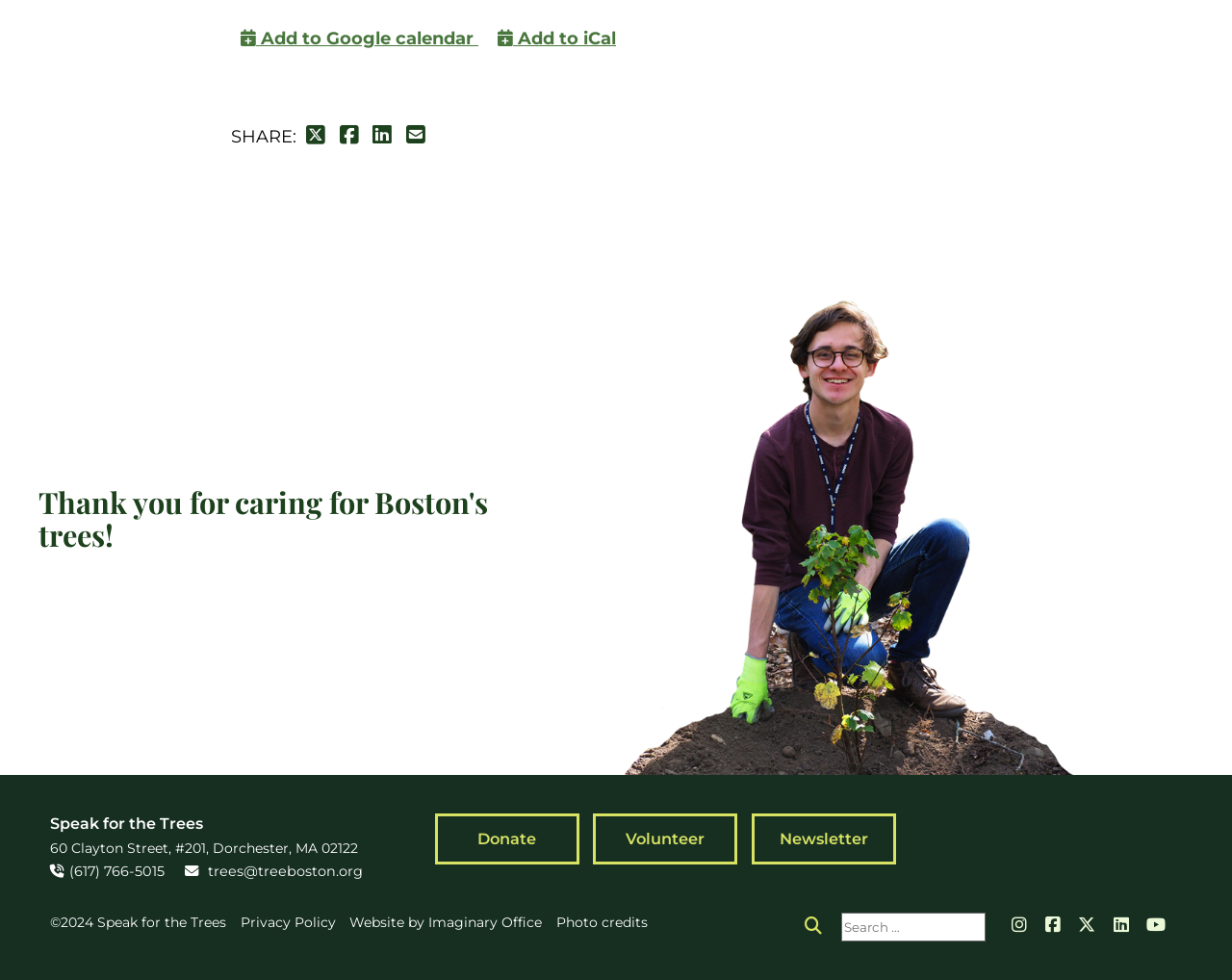Give a one-word or short phrase answer to the question: 
What is the organization's name?

Speak for the Trees